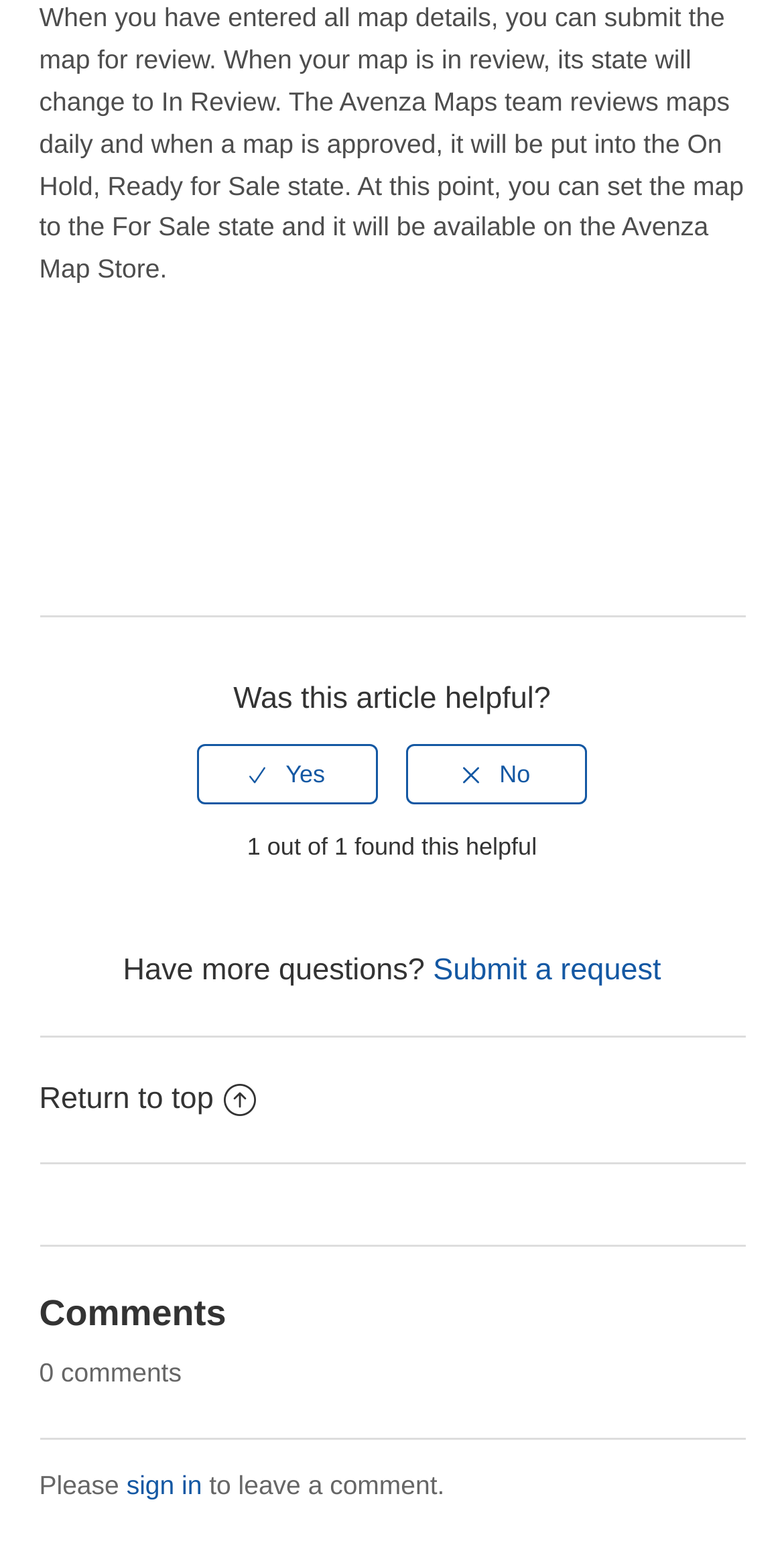What is the position of the 'Return to top' link?
Can you offer a detailed and complete answer to this question?

The 'Return to top' link has a y1 coordinate of 0.673, which is higher than the y1 coordinates of other elements in the footer section. This suggests that the link is located at the bottom of the webpage.